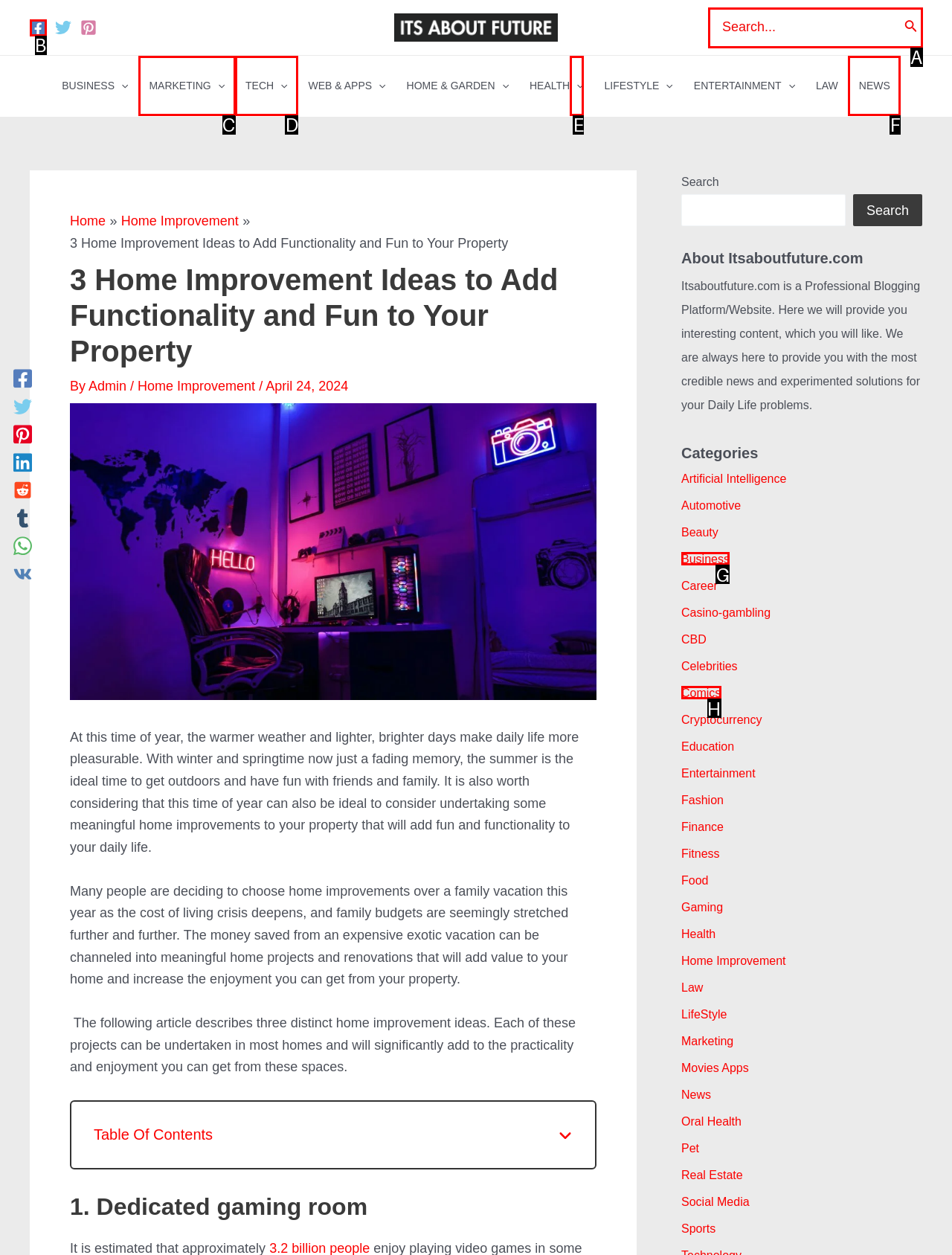Determine which HTML element should be clicked to carry out the following task: Search for something Respond with the letter of the appropriate option.

A